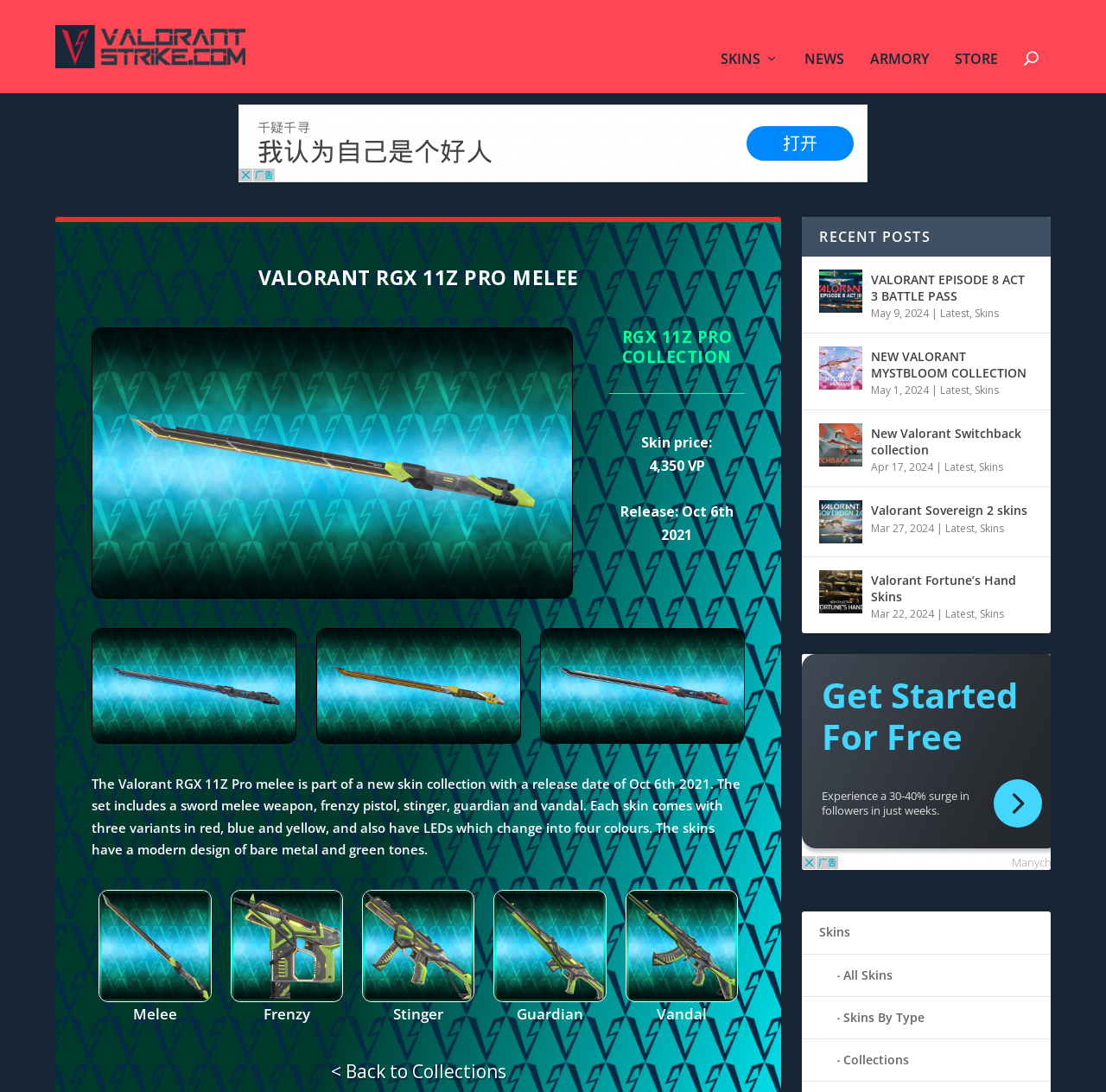How many variants does each skin have?
Based on the image, provide your answer in one word or phrase.

Three